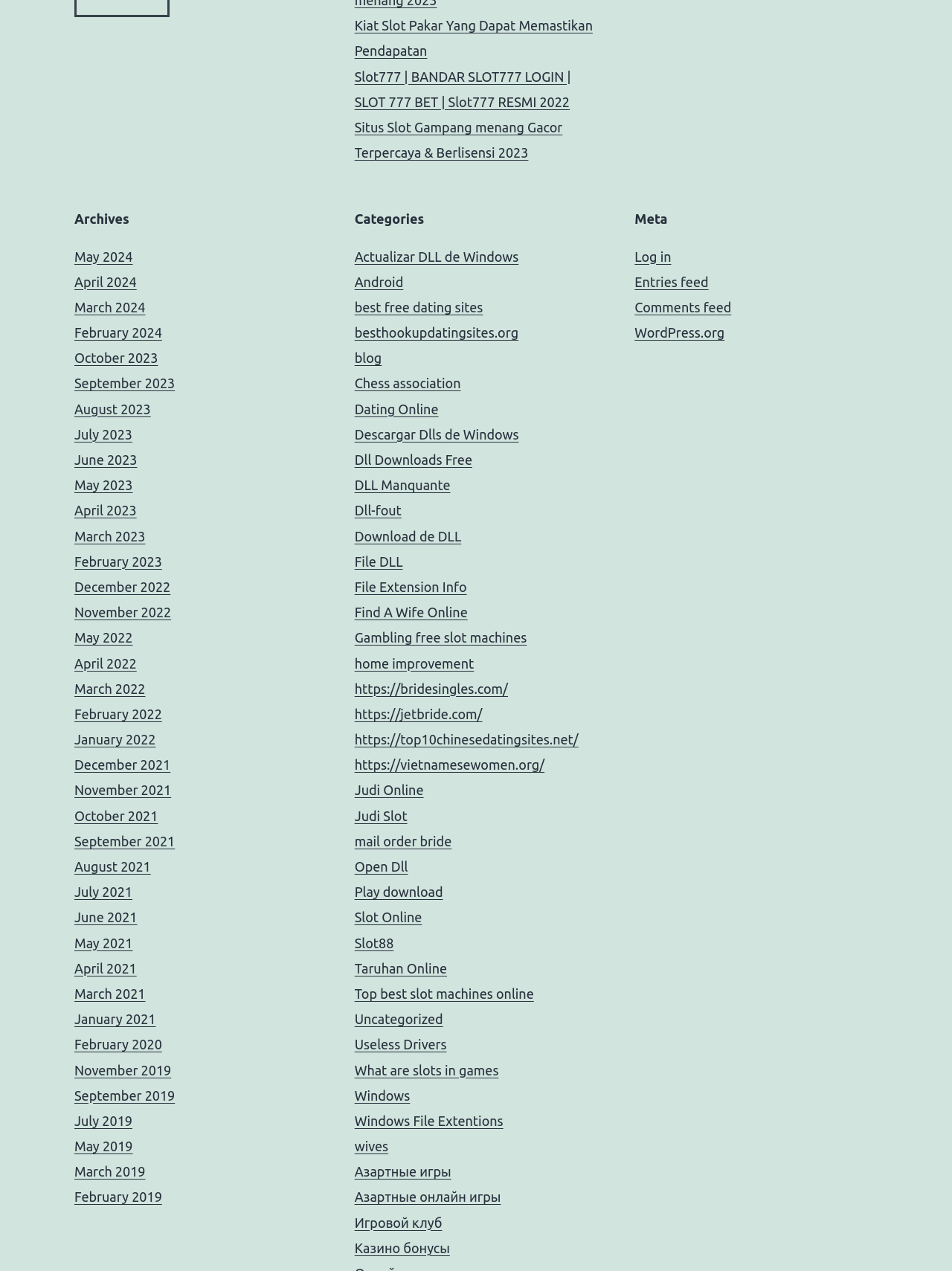Can you identify the bounding box coordinates of the clickable region needed to carry out this instruction: 'Select the 'May 2024' link'? The coordinates should be four float numbers within the range of 0 to 1, stated as [left, top, right, bottom].

[0.078, 0.196, 0.139, 0.207]